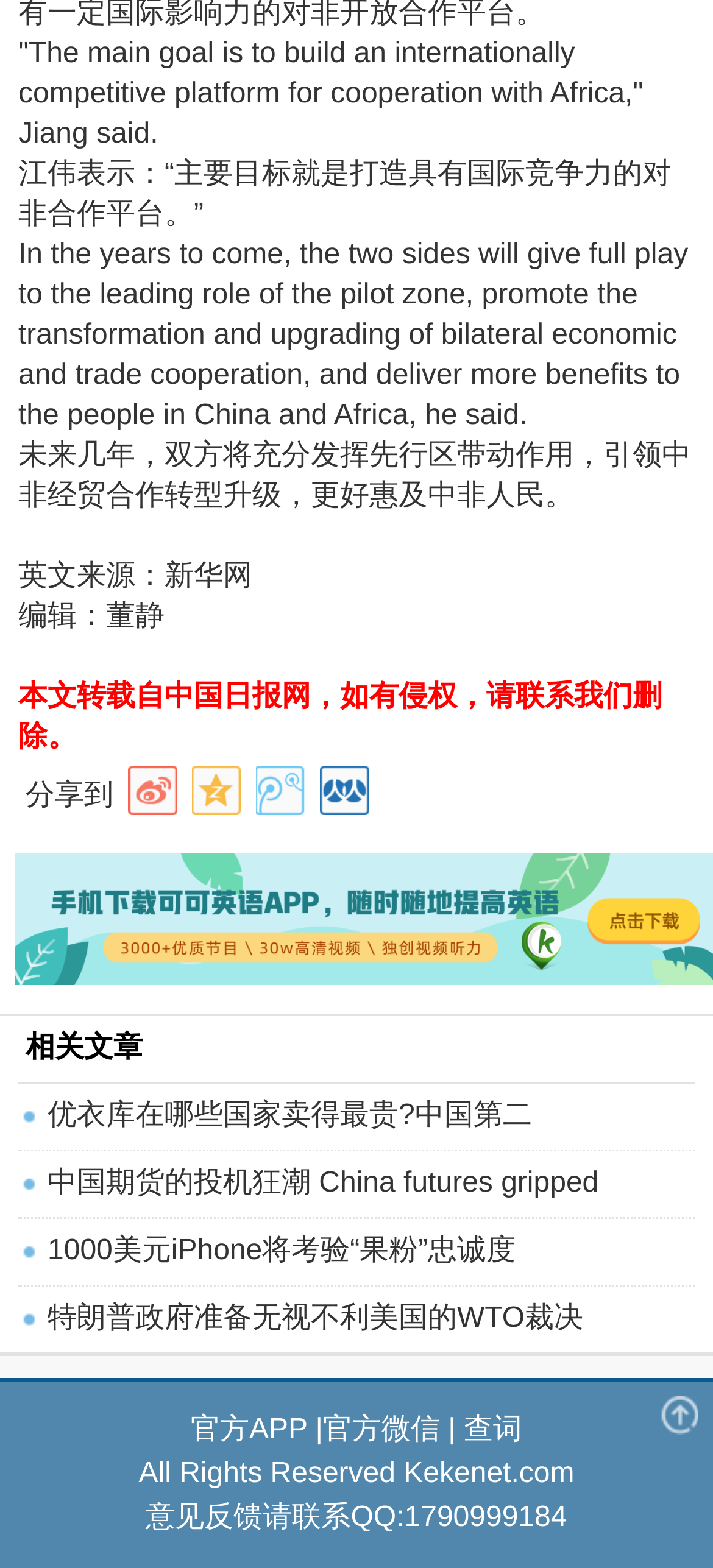Locate the bounding box coordinates of the element that should be clicked to fulfill the instruction: "Share to".

[0.036, 0.498, 0.159, 0.517]